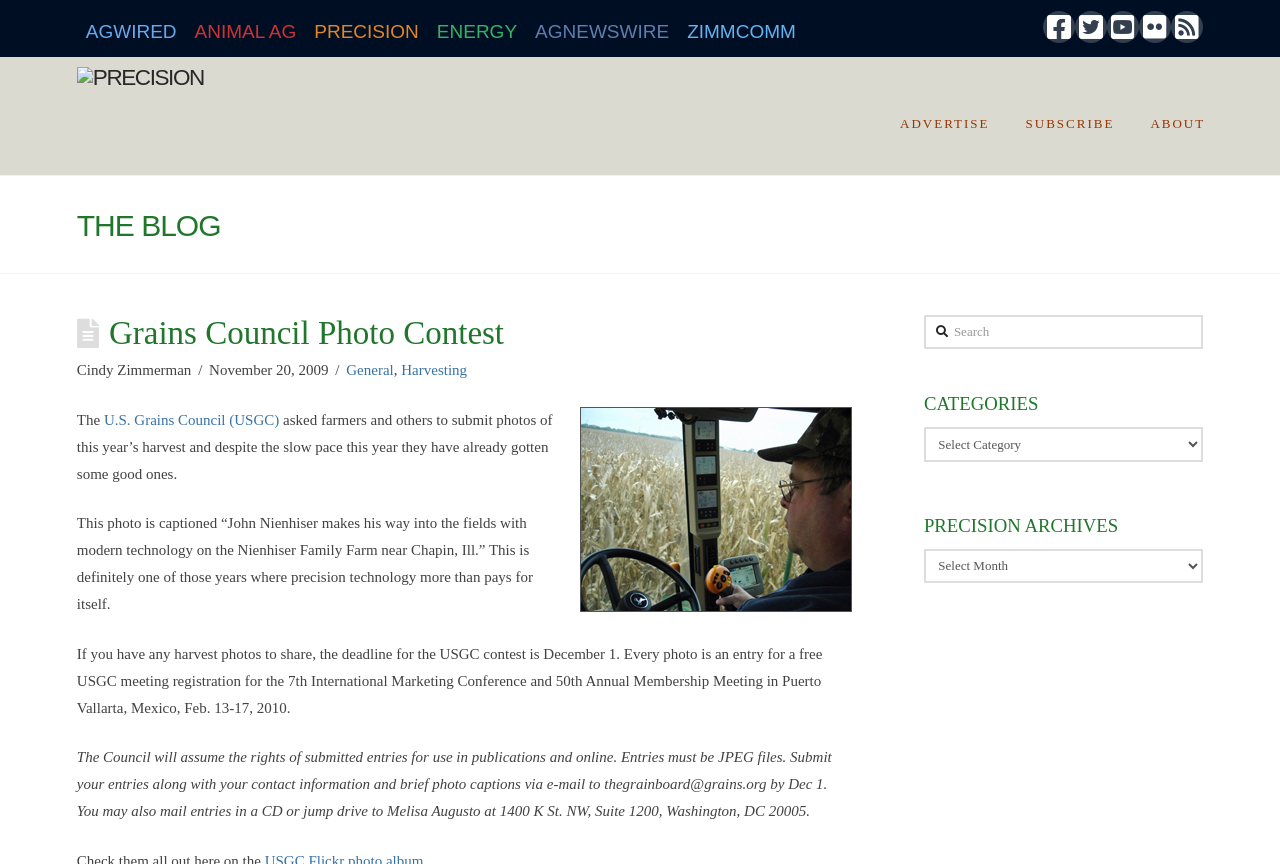Please specify the coordinates of the bounding box for the element that should be clicked to carry out this instruction: "Submit a photo to the Grains Council Photo Contest". The coordinates must be four float numbers between 0 and 1, formatted as [left, top, right, bottom].

[0.06, 0.365, 0.665, 0.407]